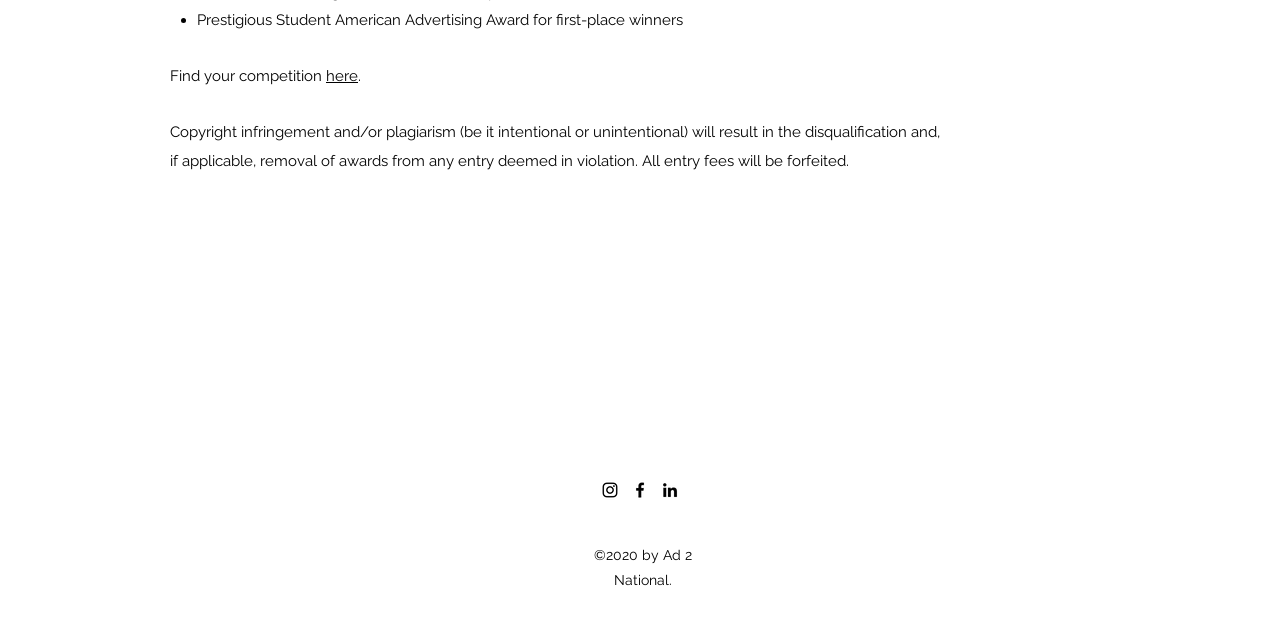Determine the bounding box coordinates of the UI element described by: "here".

[0.255, 0.105, 0.28, 0.133]